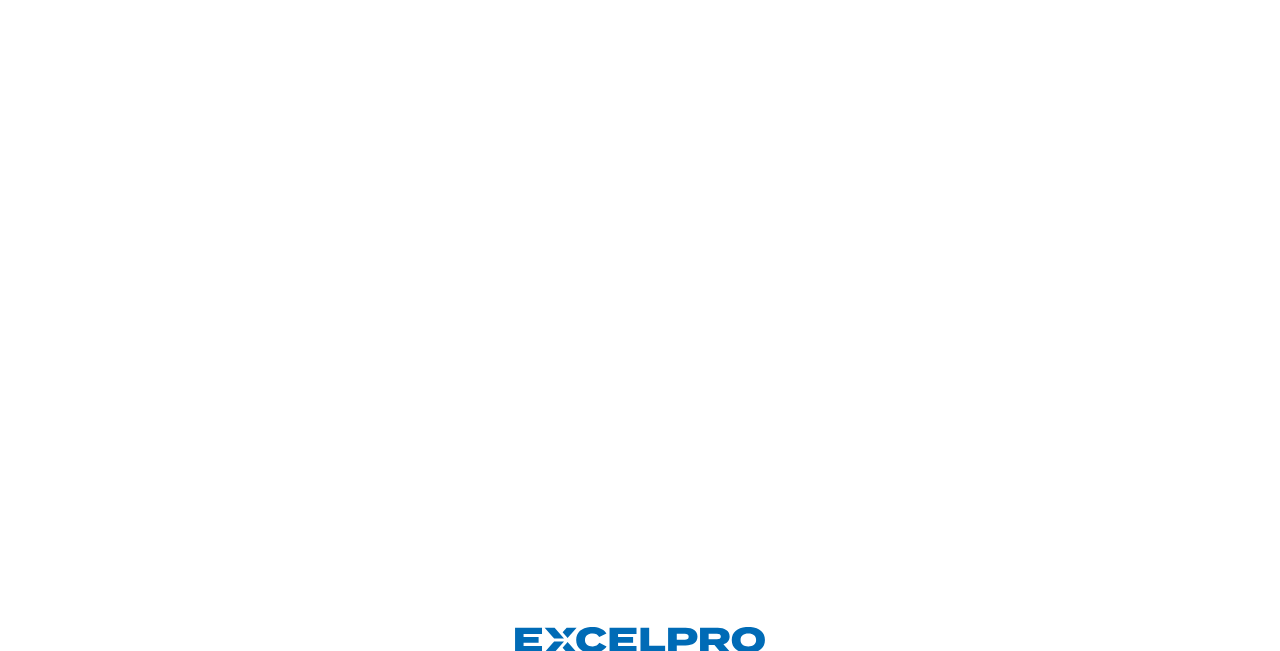Create a detailed narrative describing the layout and content of the webpage.

The webpage is about Excelpro's acquisition of Génik, with a focus on amplifying robotics, mechanical parts, and artificial intelligence in automation services. 

At the top left, there is an Excelpro logo, which is an image linked to the Excelpro website. Next to it, there is a link to the Excelpro homepage. 

Below the logo, there are three main categories: AUTOMATION, INDUSTRIAL ELECTRICAL, and MANUFACTURING. Each category has a list of sub-links, marked with a bullet point (◦), which are Industrial Engineering, Industrial Programming, Industrial IT, Industrial Networking, Industrial Machine Safety, Design & Build Work Cells, Instrumentation, Industrial Maintenance, and Industrial Outsourcing under AUTOMATION; Electrical Installations, Industrial Electrical Maintenance, and Industrial Electrical Outsourcing under INDUSTRIAL ELECTRICAL; and Panel Manufacturer under MANUFACTURING.

Above these categories, there is a header section with links to Certifications, About, Careers, News, Contact, Request a quote, and a language option (Fr). 

The main content of the webpage is a blog post about the acquisition, with a heading "Excelpro acquires Génik" and a subheading "BLOG POST". There is an image related to the acquisition, and a date "March 6, 2023" at the bottom of the page.